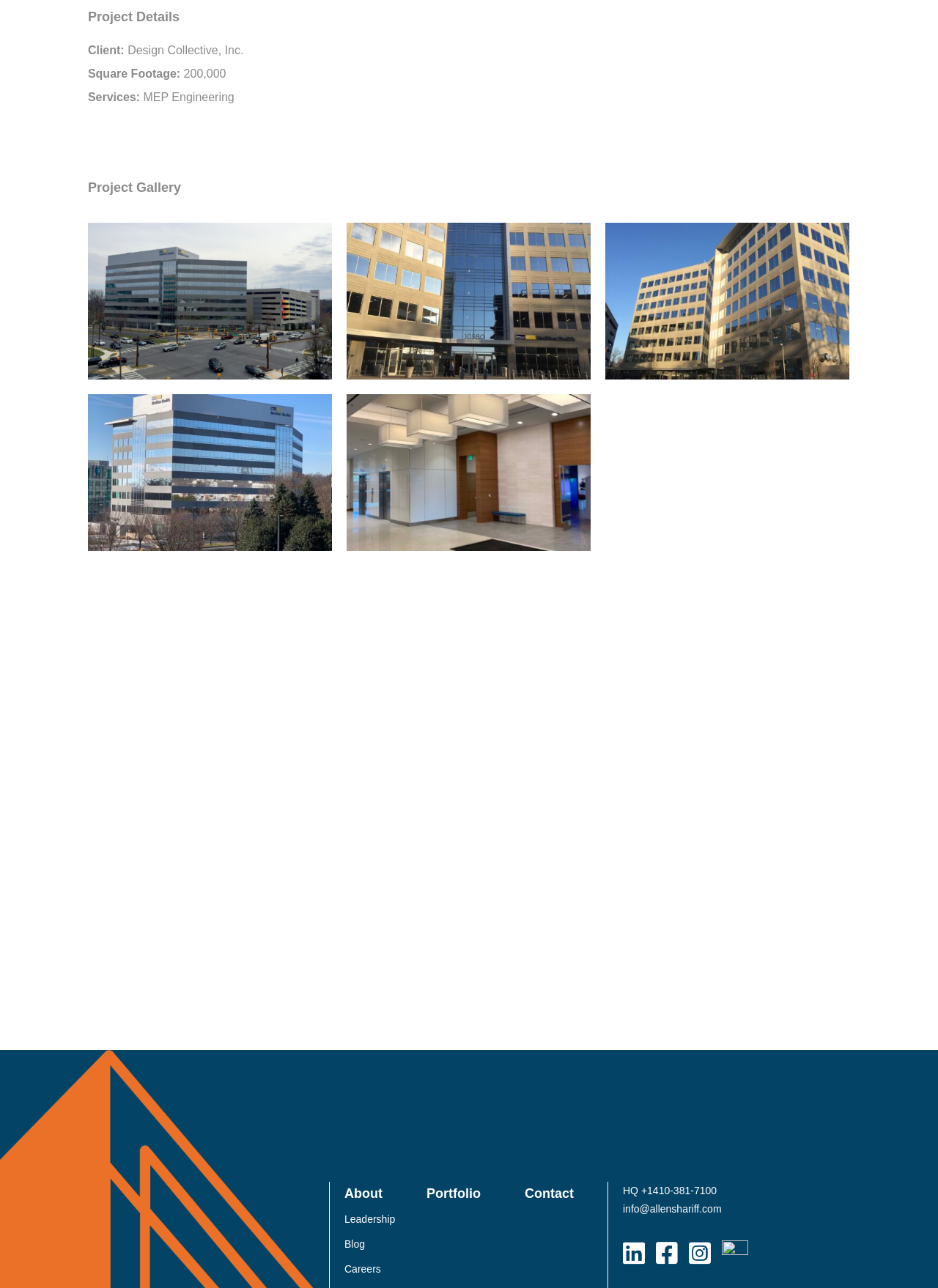Please specify the bounding box coordinates of the clickable region necessary for completing the following instruction: "Send an email to info@allenshariff.com". The coordinates must consist of four float numbers between 0 and 1, i.e., [left, top, right, bottom].

[0.664, 0.934, 0.769, 0.943]